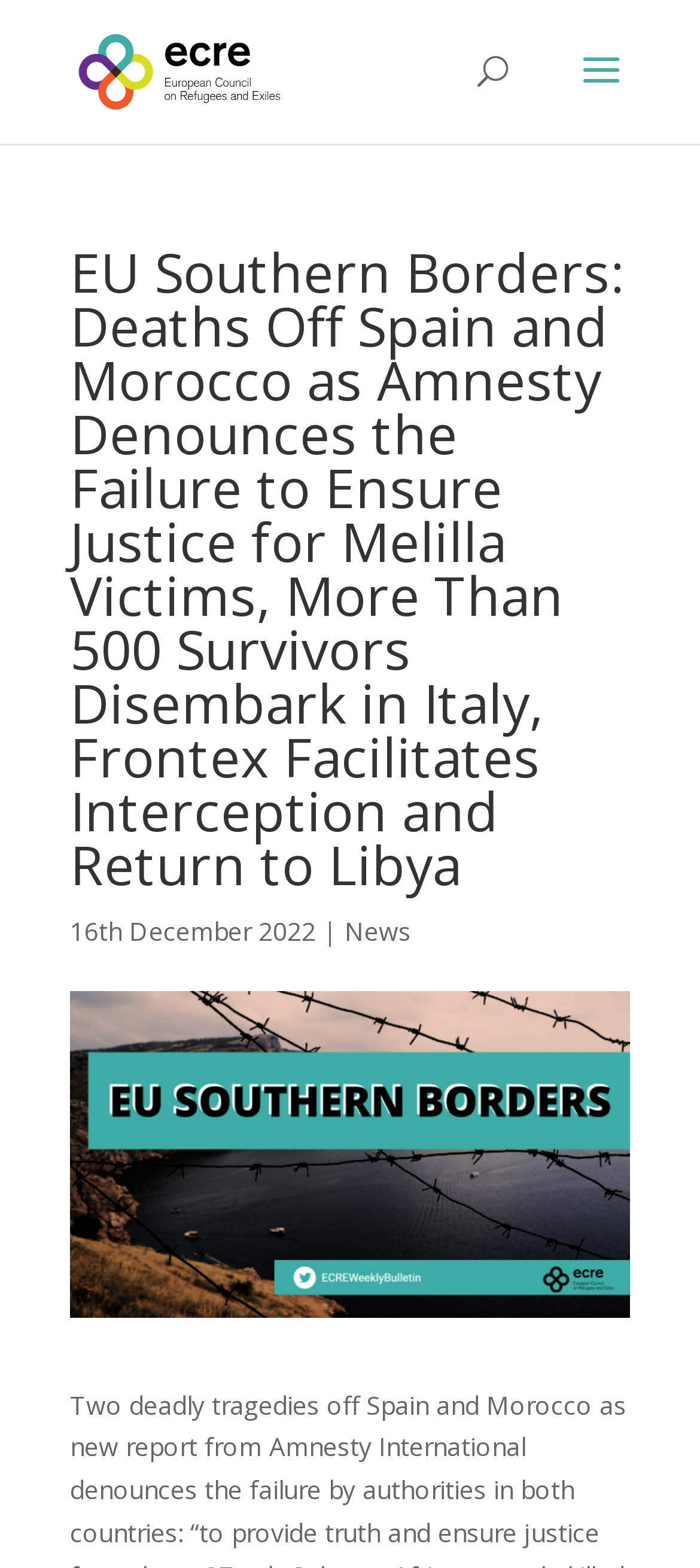Identify the title of the webpage and provide its text content.

EU Southern Borders: Deaths Off Spain and Morocco as Amnesty Denounces the Failure to Ensure Justice for Melilla Victims, More Than 500 Survivors Disembark in Italy, Frontex Facilitates Interception and Return to Libya